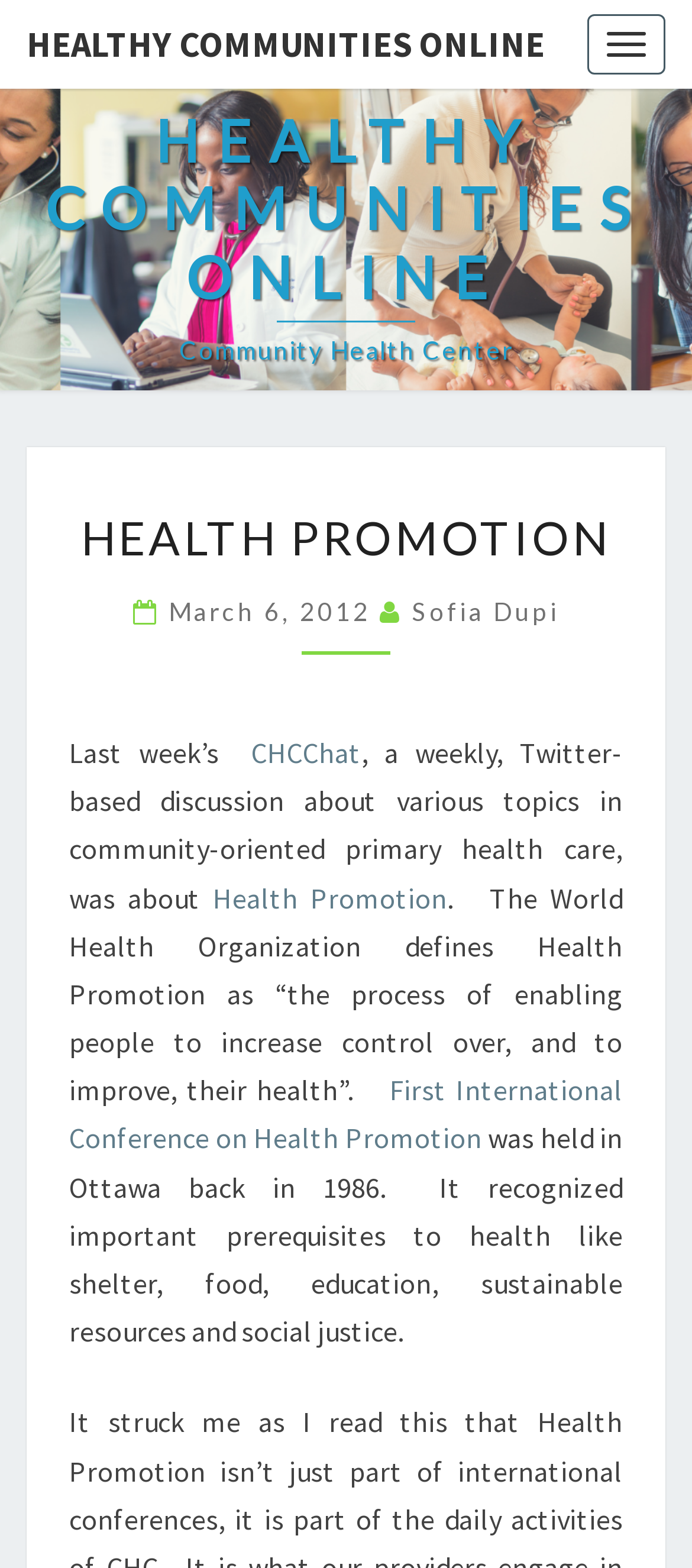Identify the bounding box coordinates of the region that should be clicked to execute the following instruction: "Click the Toggle navigation button".

[0.849, 0.009, 0.962, 0.048]